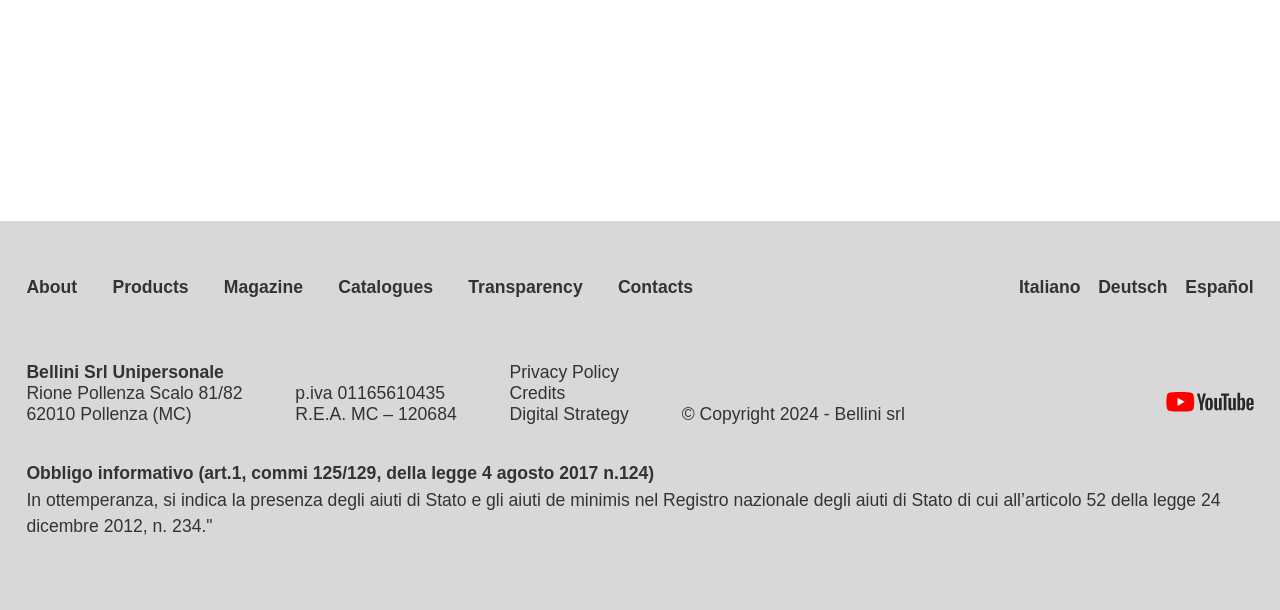Provide the bounding box coordinates of the UI element that matches the description: "Follow Bellini SRL on Youtube".

[0.911, 0.608, 0.979, 0.708]